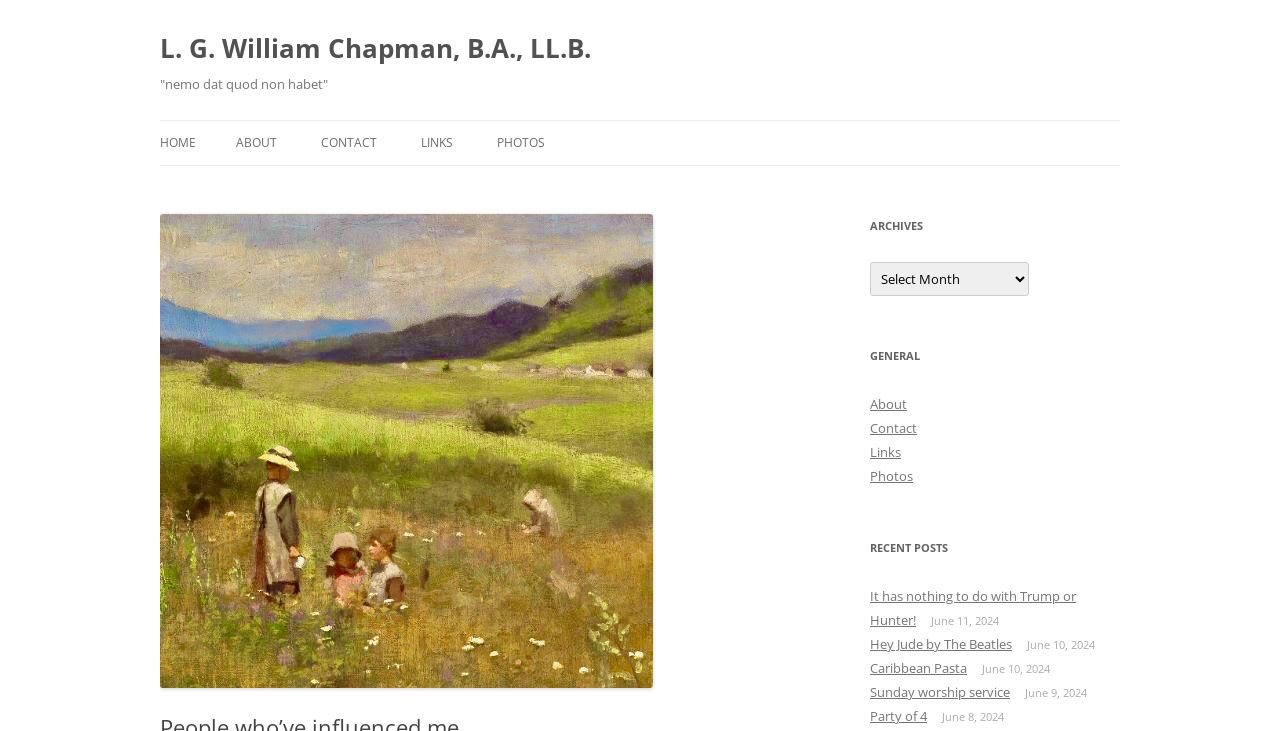Please find the bounding box coordinates of the section that needs to be clicked to achieve this instruction: "Check the recent post 'Hey Jude by The Beatles'".

[0.68, 0.869, 0.791, 0.894]